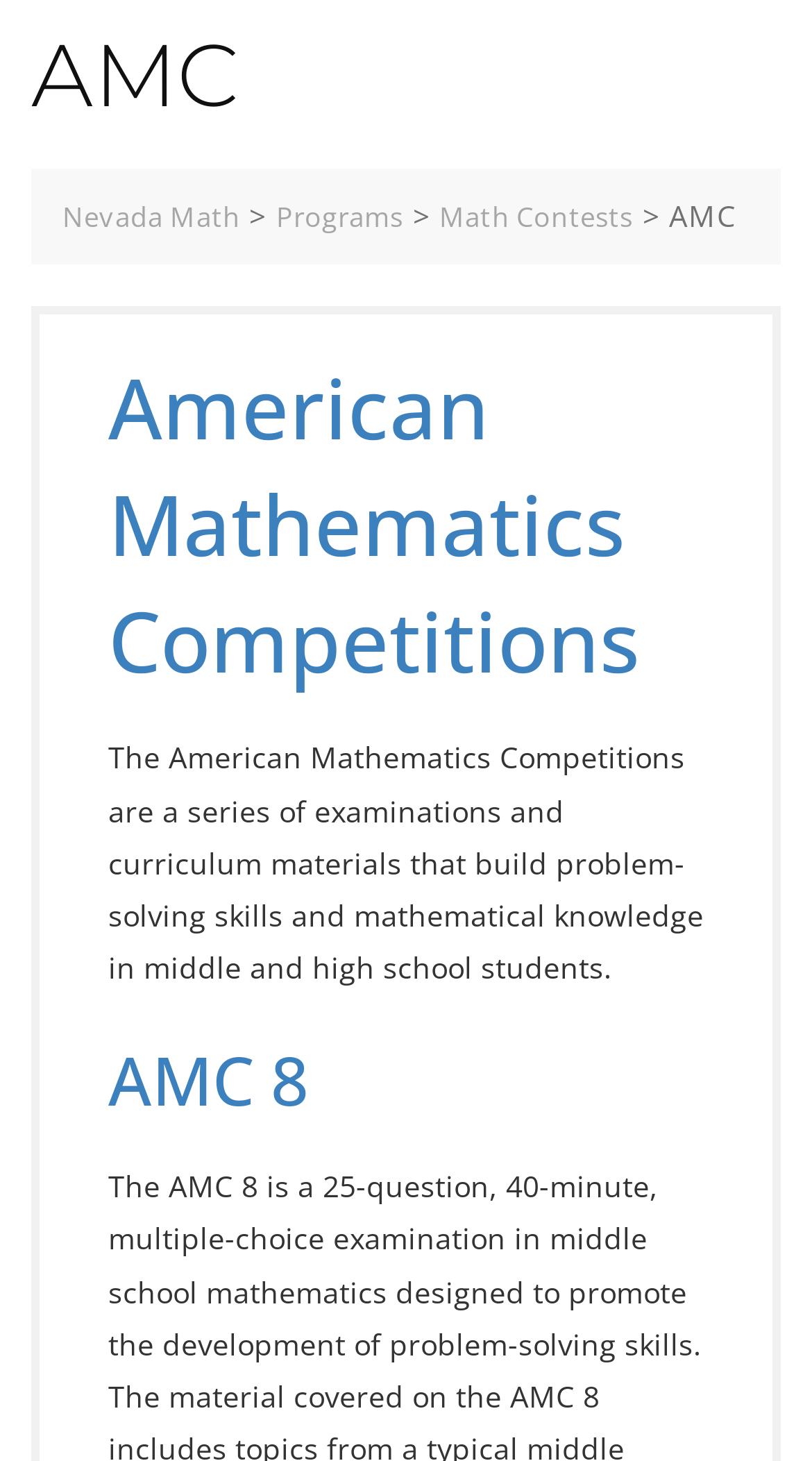Determine the bounding box of the UI component based on this description: "Math Contests". The bounding box coordinates should be four float values between 0 and 1, i.e., [left, top, right, bottom].

[0.541, 0.135, 0.78, 0.161]